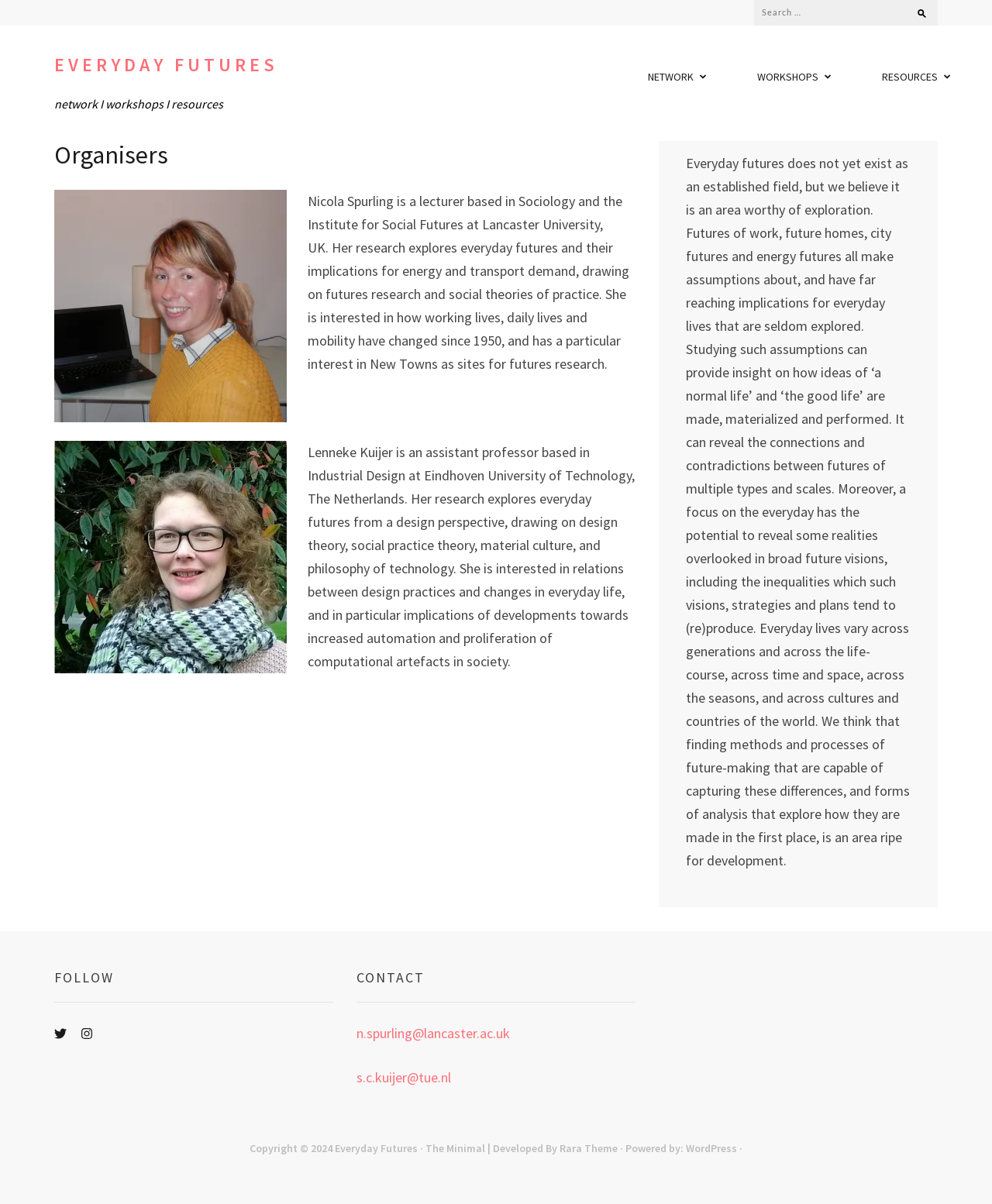Please provide a comprehensive response to the question based on the details in the image: What is Nicola Spurling's research focus?

Based on the webpage content, Nicola Spurling's research explores everyday futures and their implications for energy and transport demand, drawing on futures research and social theories of practice.